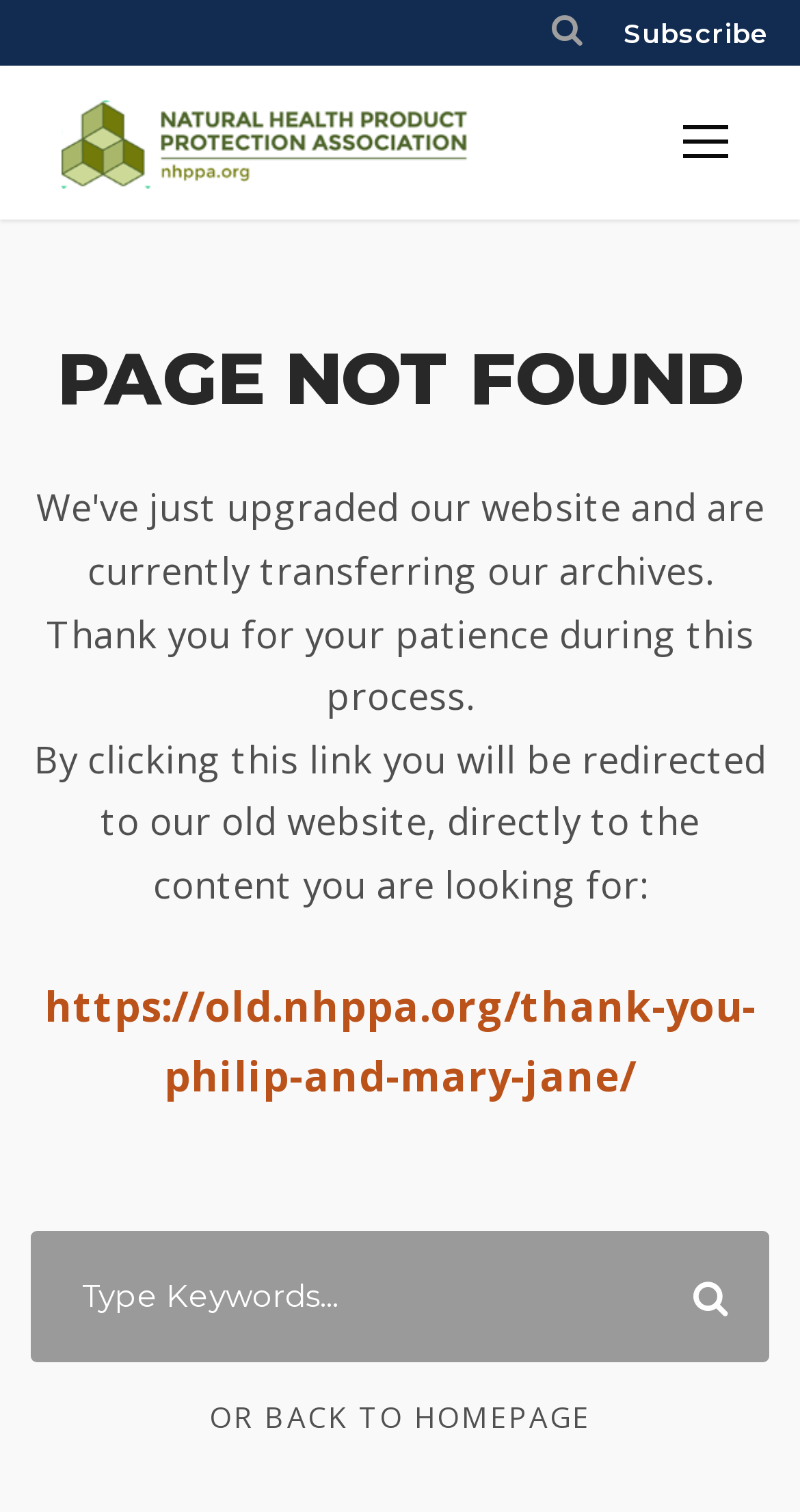How many links are present on the page?
Answer the question using a single word or phrase, according to the image.

5